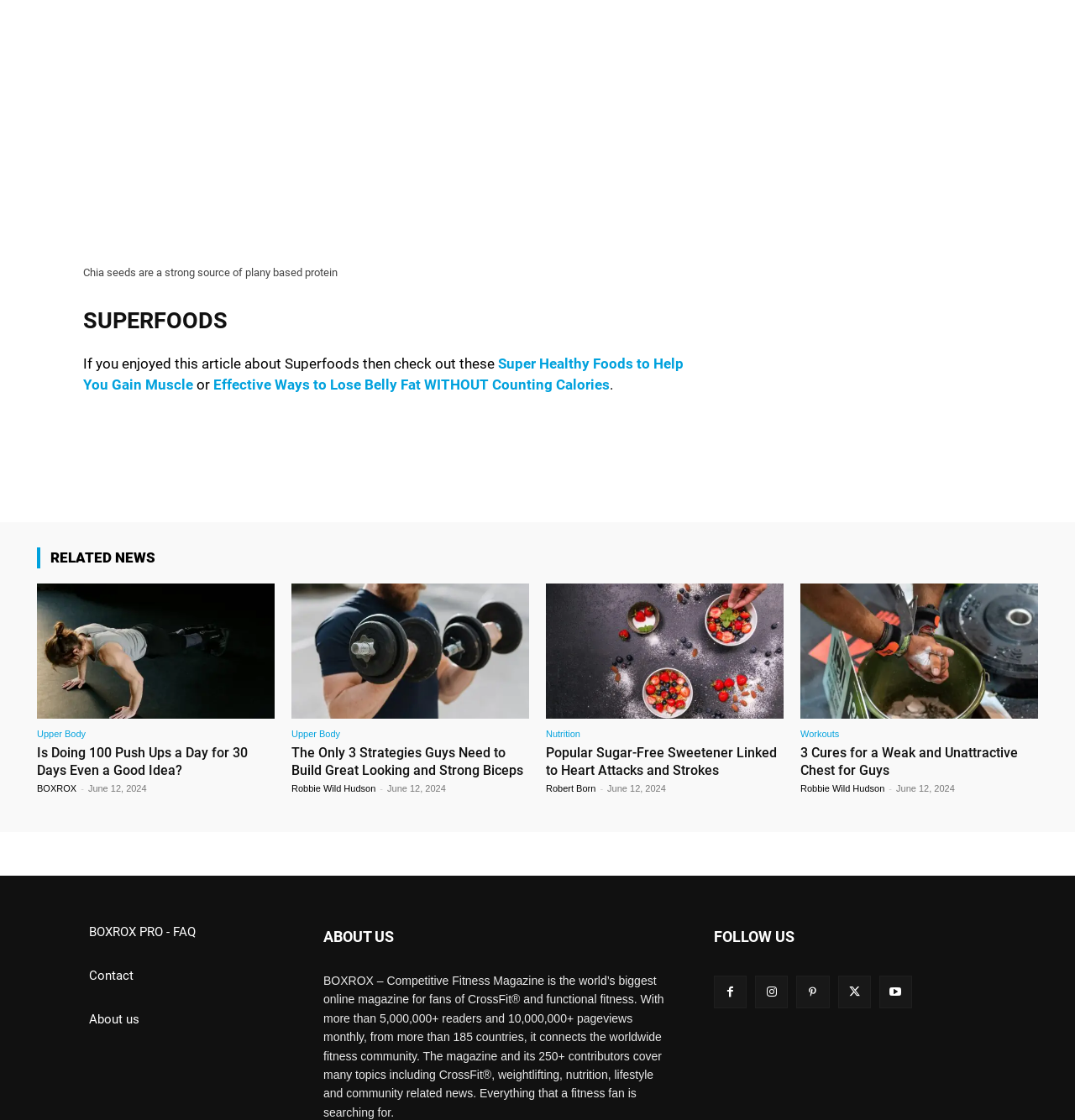Please specify the bounding box coordinates of the clickable region necessary for completing the following instruction: "Read the article 'Super Healthy Foods to Help You Gain Muscle'". The coordinates must consist of four float numbers between 0 and 1, i.e., [left, top, right, bottom].

[0.078, 0.317, 0.636, 0.351]